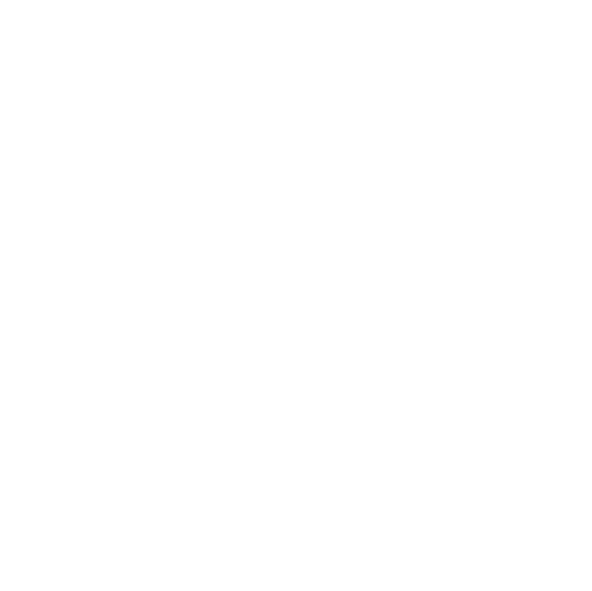What is included in the product listing?
Please use the image to provide a one-word or short phrase answer.

Console, power cable, and audio-video wire